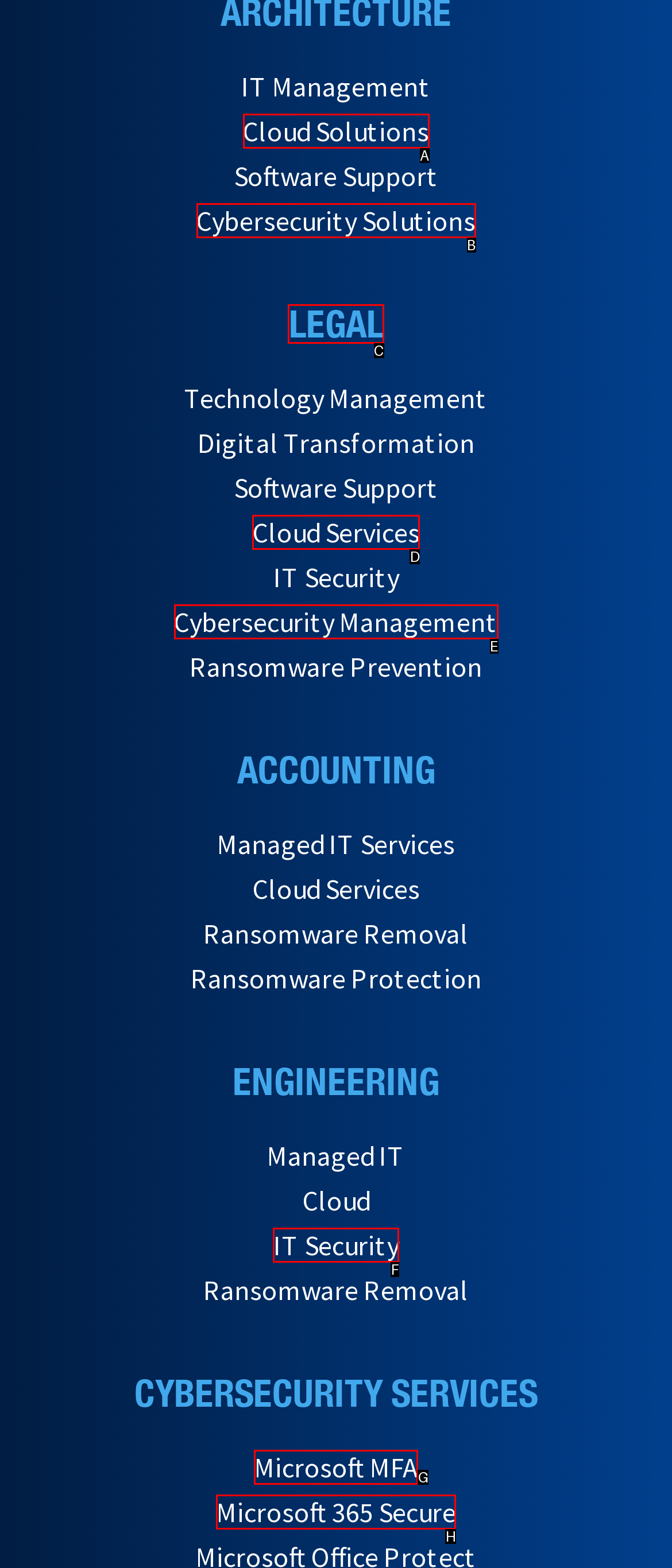Identify the HTML element to click to fulfill this task: Go to LEGAL
Answer with the letter from the given choices.

C